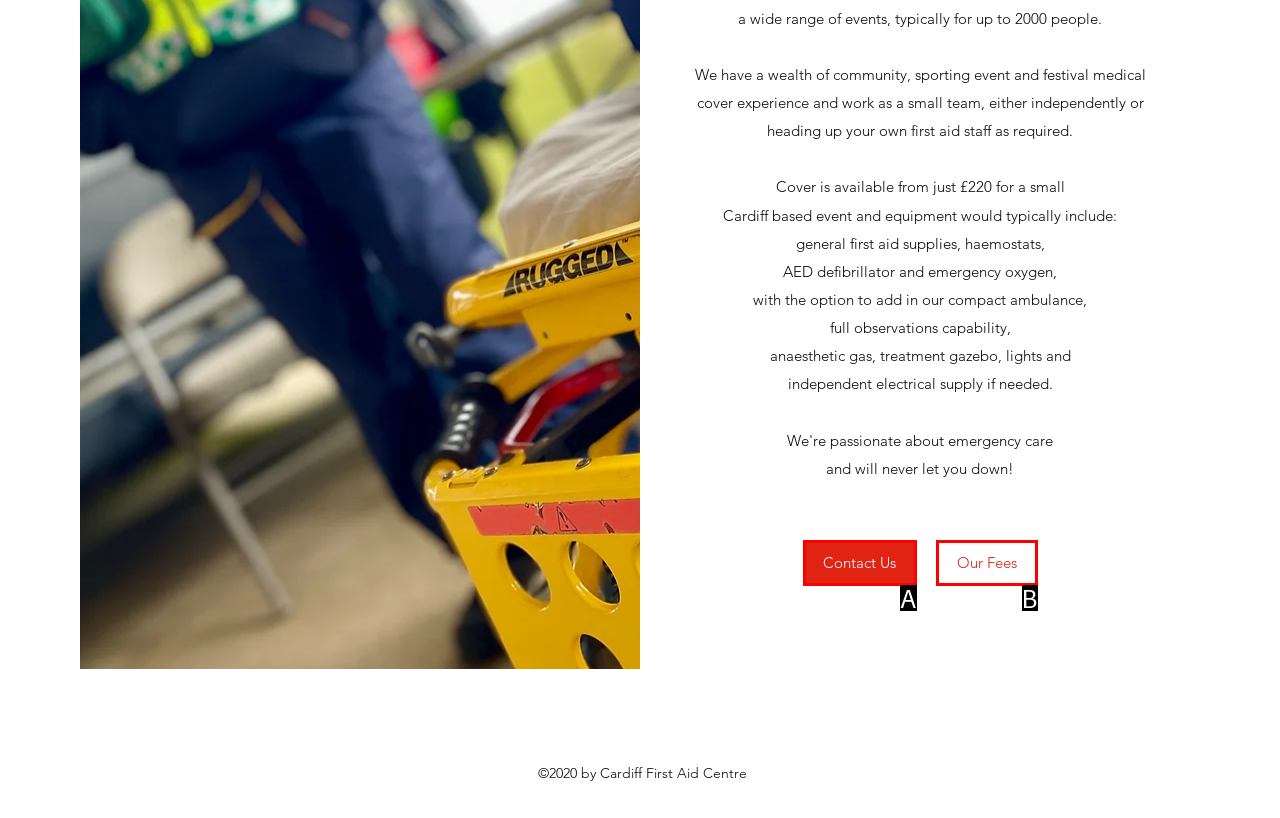Determine which option matches the element description: Contact Us
Reply with the letter of the appropriate option from the options provided.

A